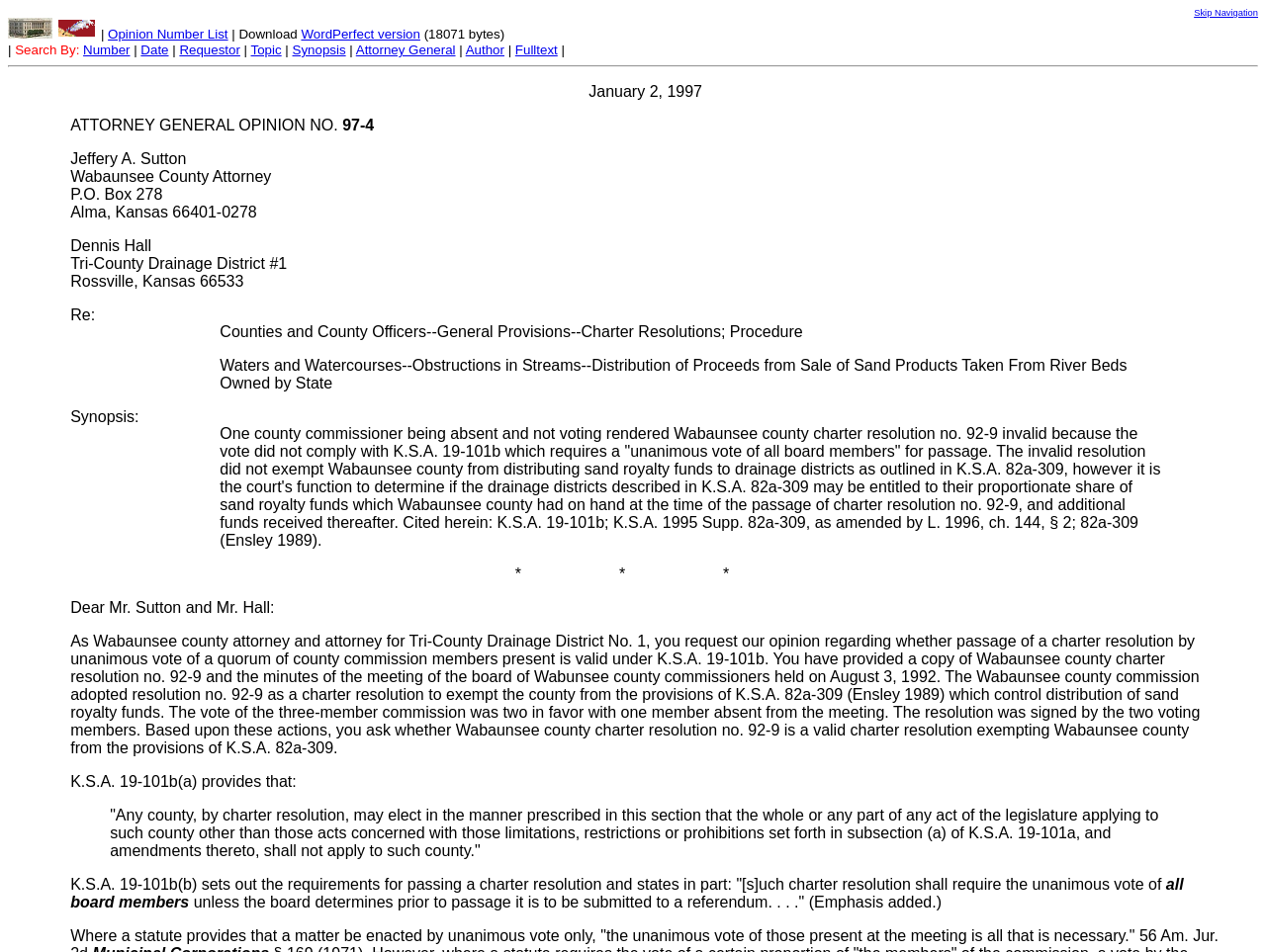Who is the Wabaunsee County Attorney?
Use the image to give a comprehensive and detailed response to the question.

The Wabaunsee County Attorney is Jeffery A. Sutton, as indicated by the text 'Jeffery A. Sutton, Wabaunsee County Attorney' on the webpage.